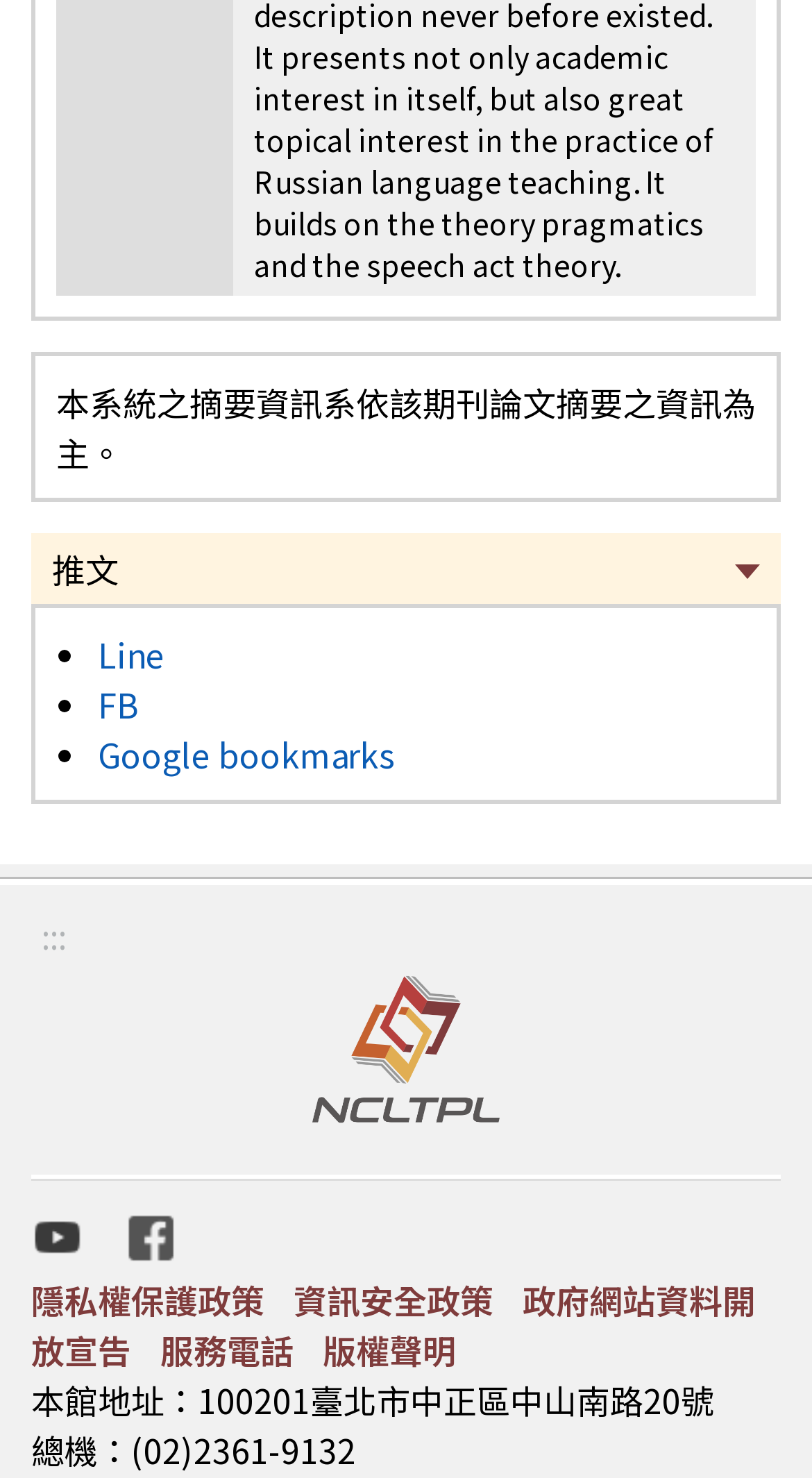Please identify the coordinates of the bounding box that should be clicked to fulfill this instruction: "Read the '隱私權保護政策'".

[0.038, 0.862, 0.326, 0.896]